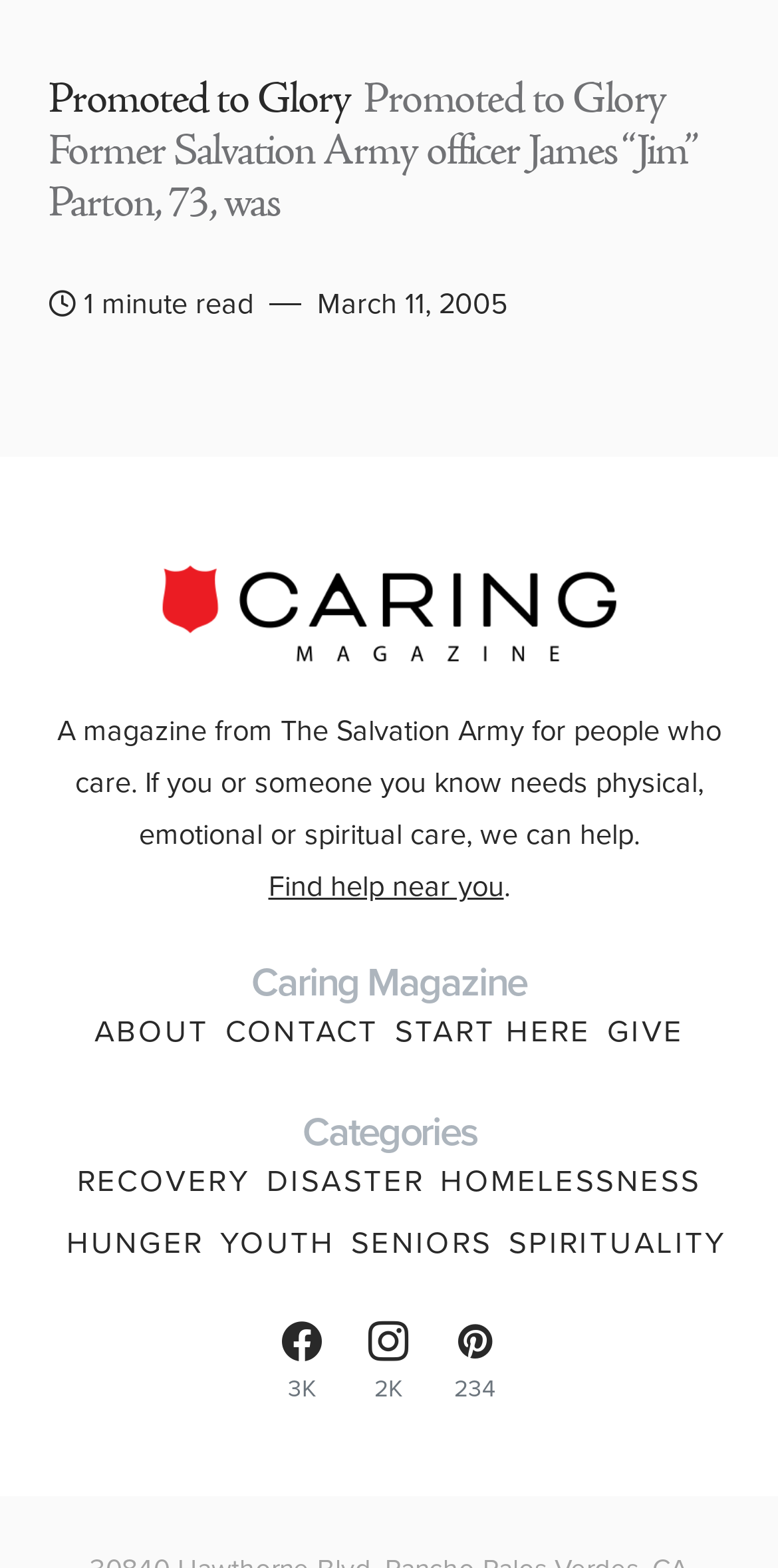From the webpage screenshot, predict the bounding box of the UI element that matches this description: "2K".

[0.473, 0.843, 0.524, 0.894]